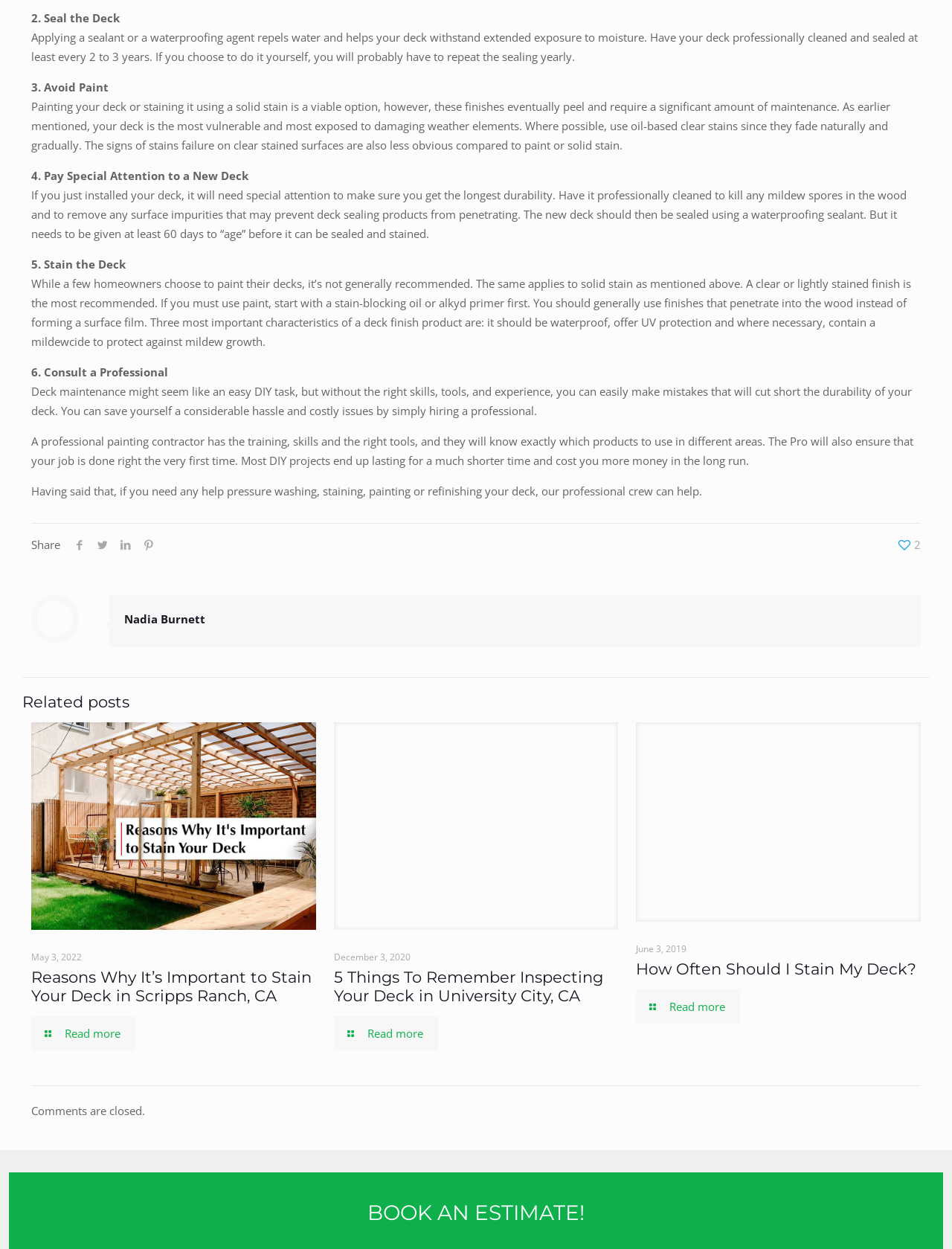Locate the bounding box coordinates of the clickable element to fulfill the following instruction: "Share on Facebook". Provide the coordinates as four float numbers between 0 and 1 in the format [left, top, right, bottom].

[0.071, 0.43, 0.095, 0.442]